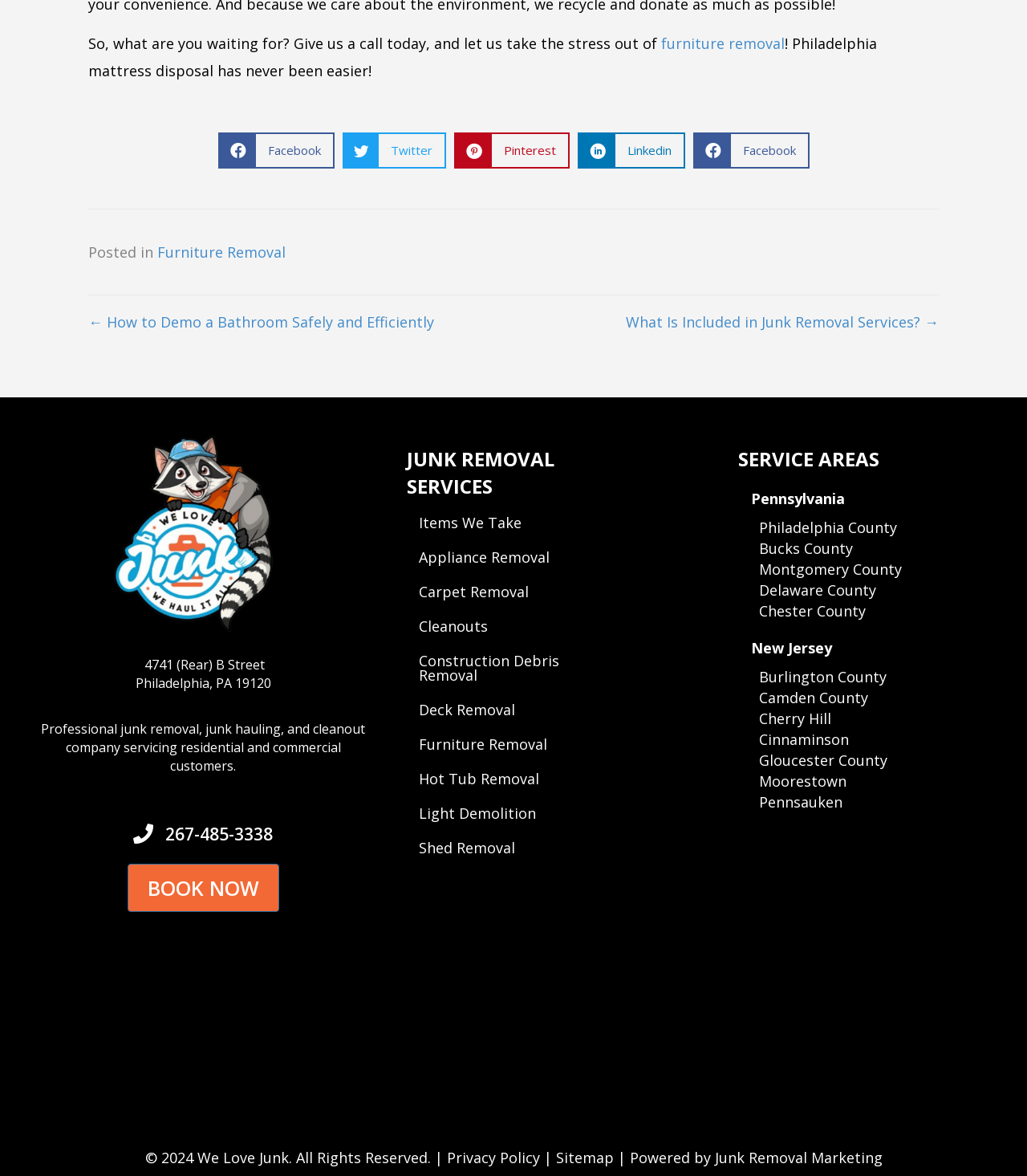Based on the image, provide a detailed response to the question:
What is the company's phone number?

The company's phone number can be found at the bottom of the webpage, next to the 'BOOK NOW' button, which is '267-485-3338'.